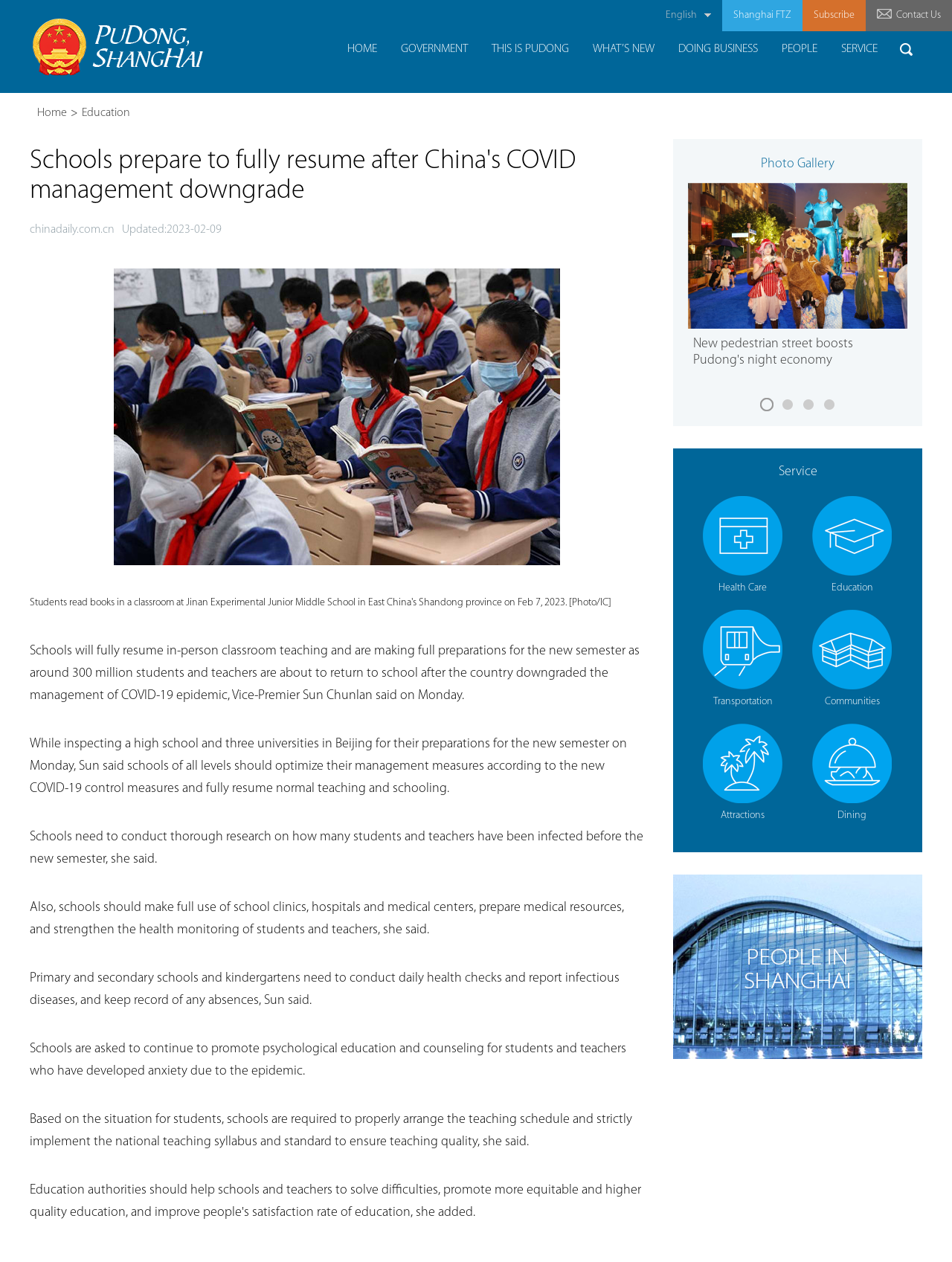What is the topic of the article?
Answer the question with just one word or phrase using the image.

Schools resuming after COVID management downgrade